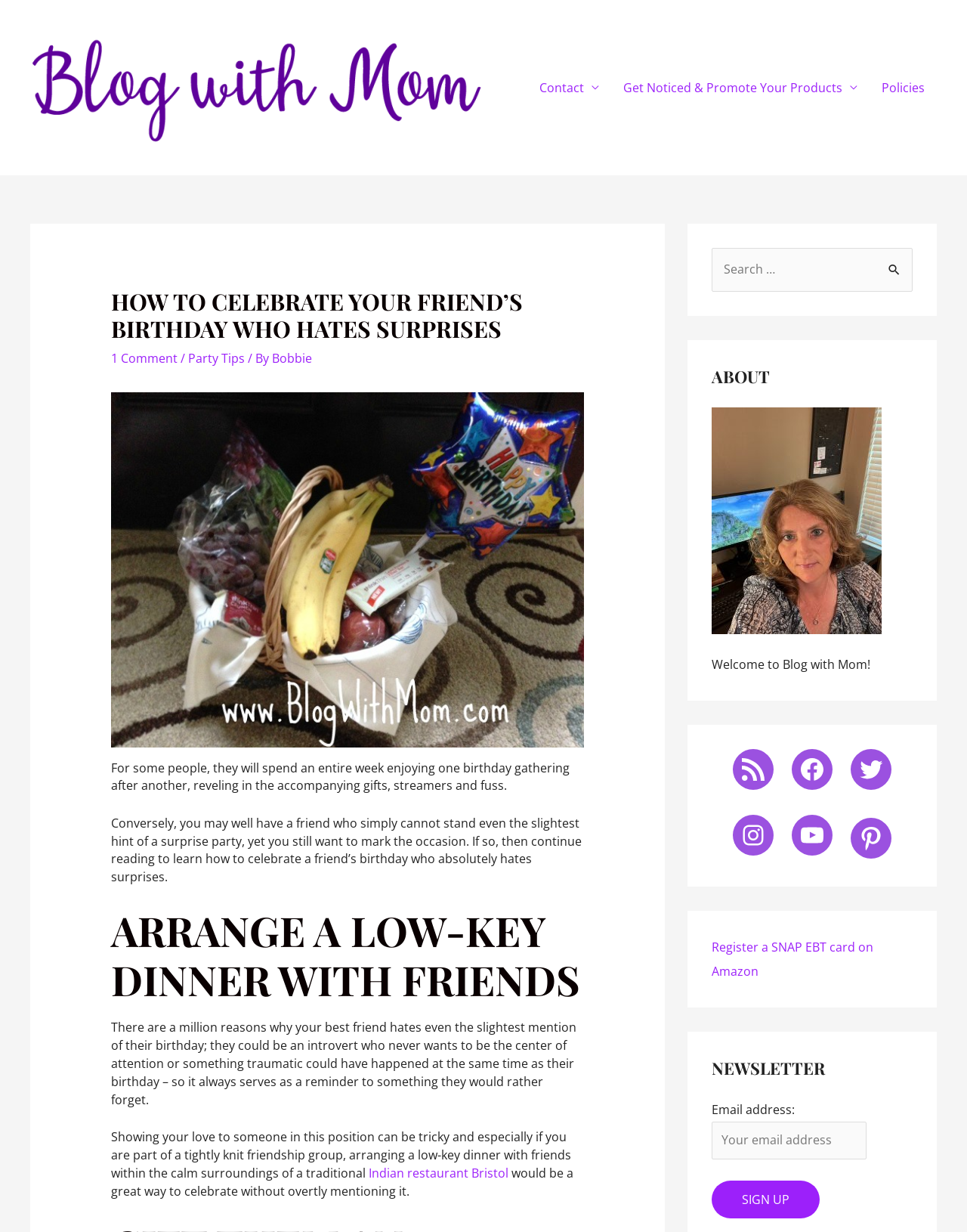Reply to the question below using a single word or brief phrase:
What is the purpose of the search box?

To search the blog